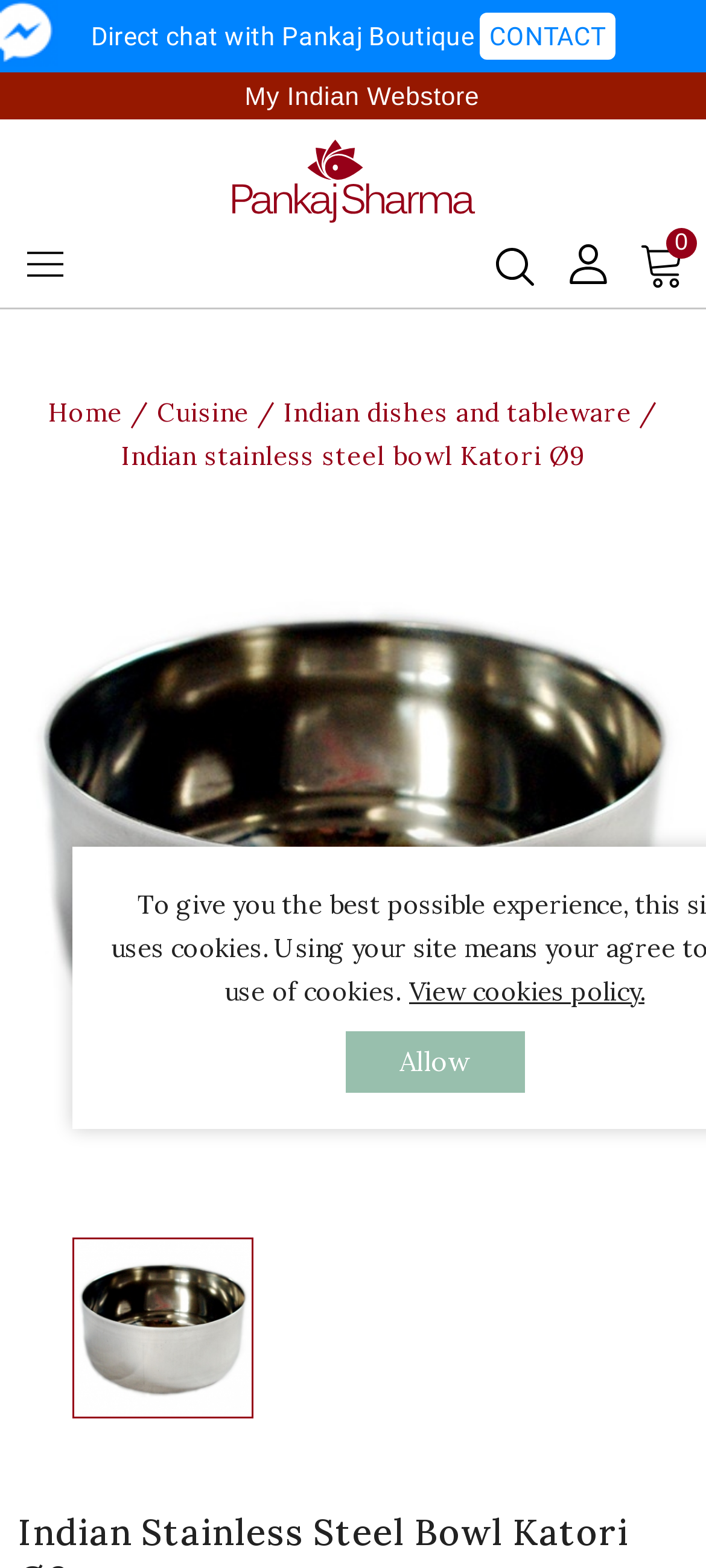Please find the bounding box coordinates of the element that needs to be clicked to perform the following instruction: "view summary". The bounding box coordinates should be four float numbers between 0 and 1, represented as [left, top, right, bottom].

None